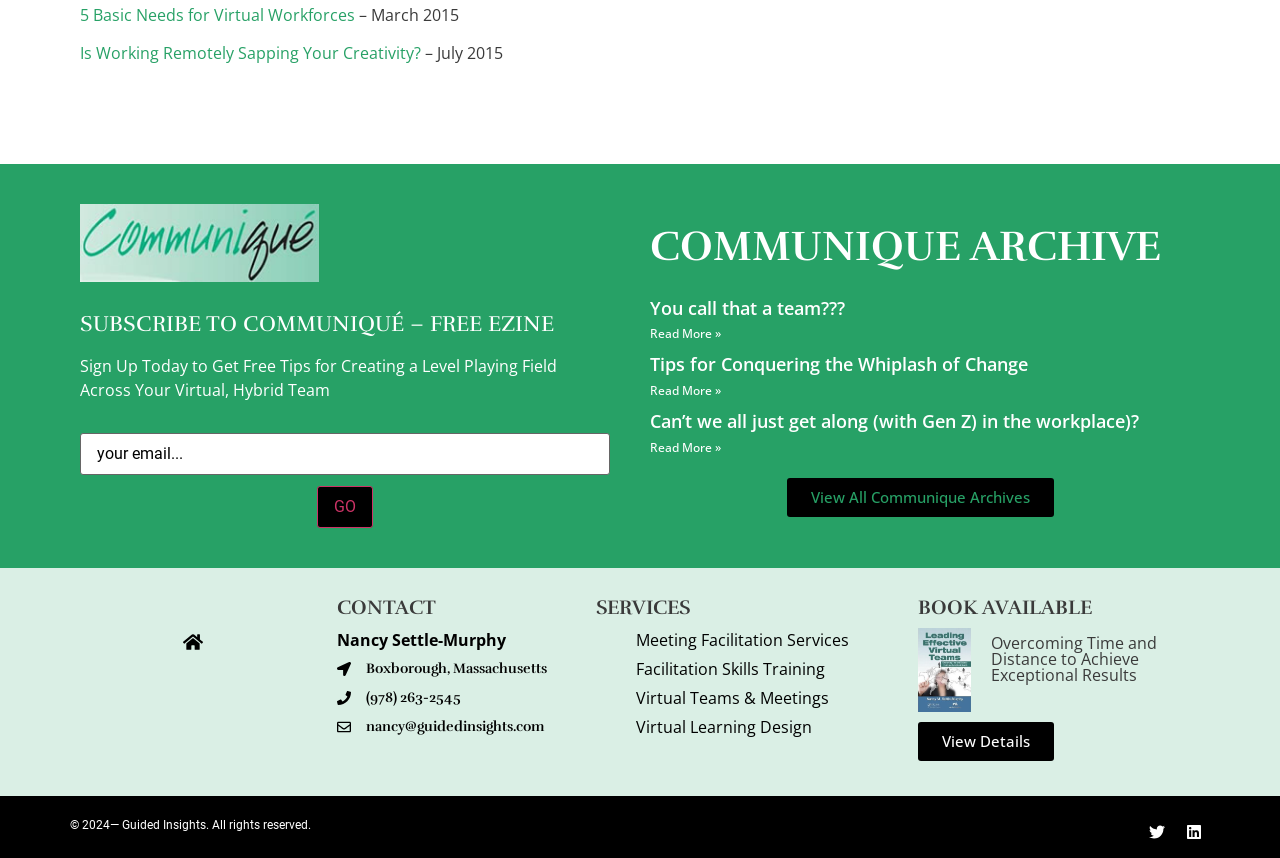Find the bounding box coordinates for the HTML element specified by: "View Details".

[0.717, 0.842, 0.823, 0.887]